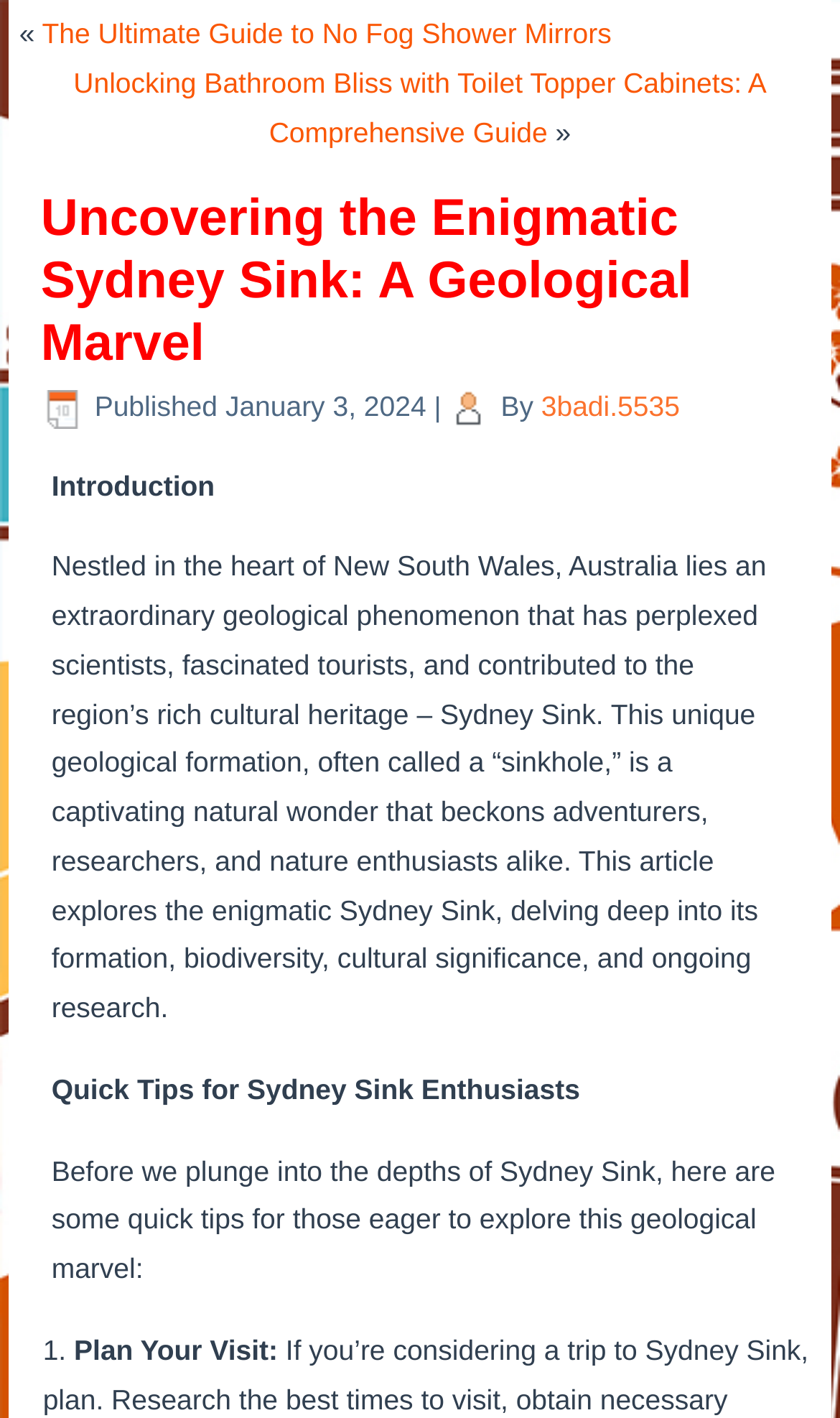Please provide a comprehensive answer to the question below using the information from the image: What is the purpose of the article?

The purpose of the article is to explore and delve deep into the formation, biodiversity, cultural significance, and ongoing research of Sydney Sink, as mentioned in the introduction of the article.